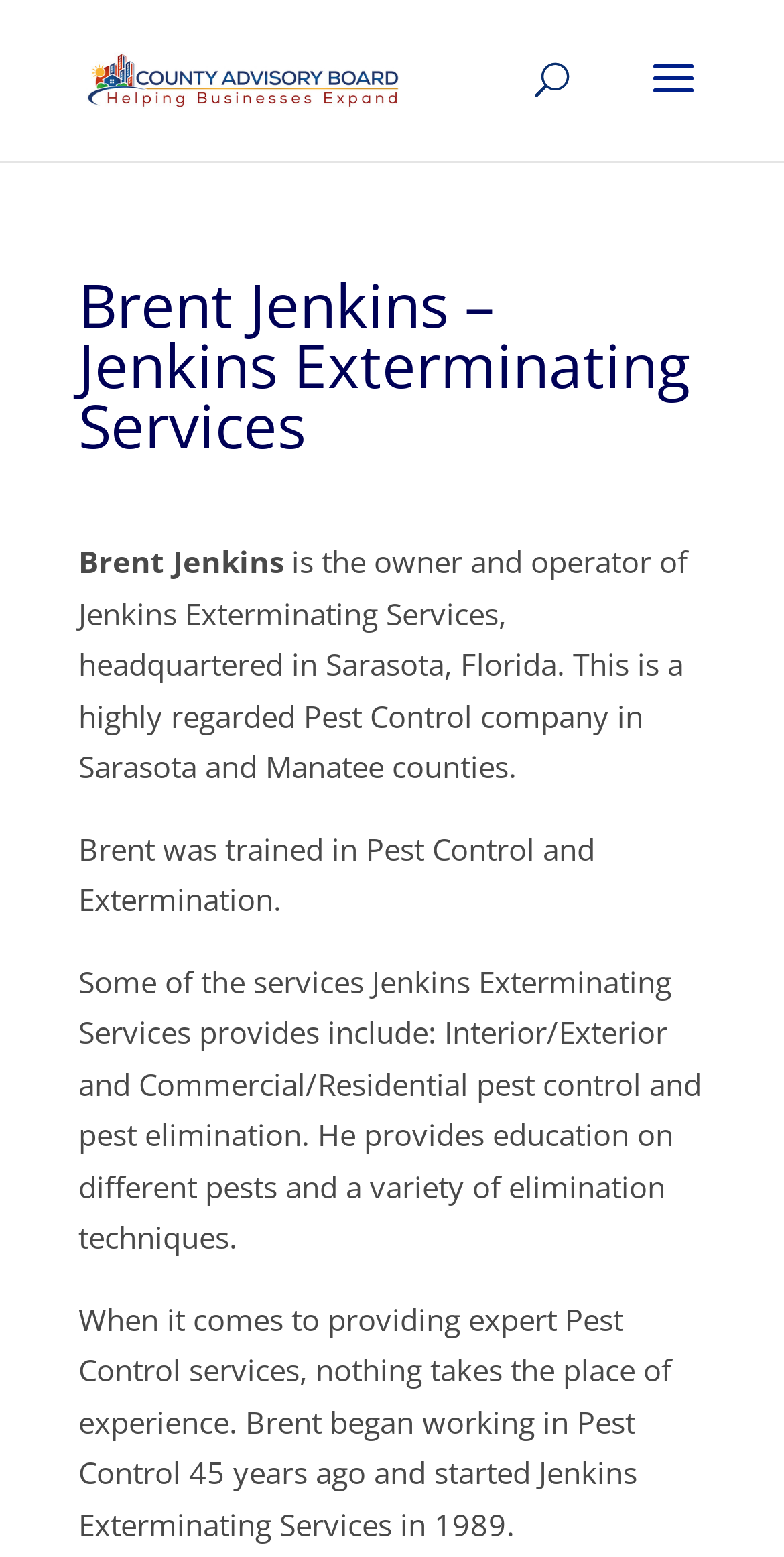When was Jenkins Exterminating Services started?
Answer the question with just one word or phrase using the image.

1989